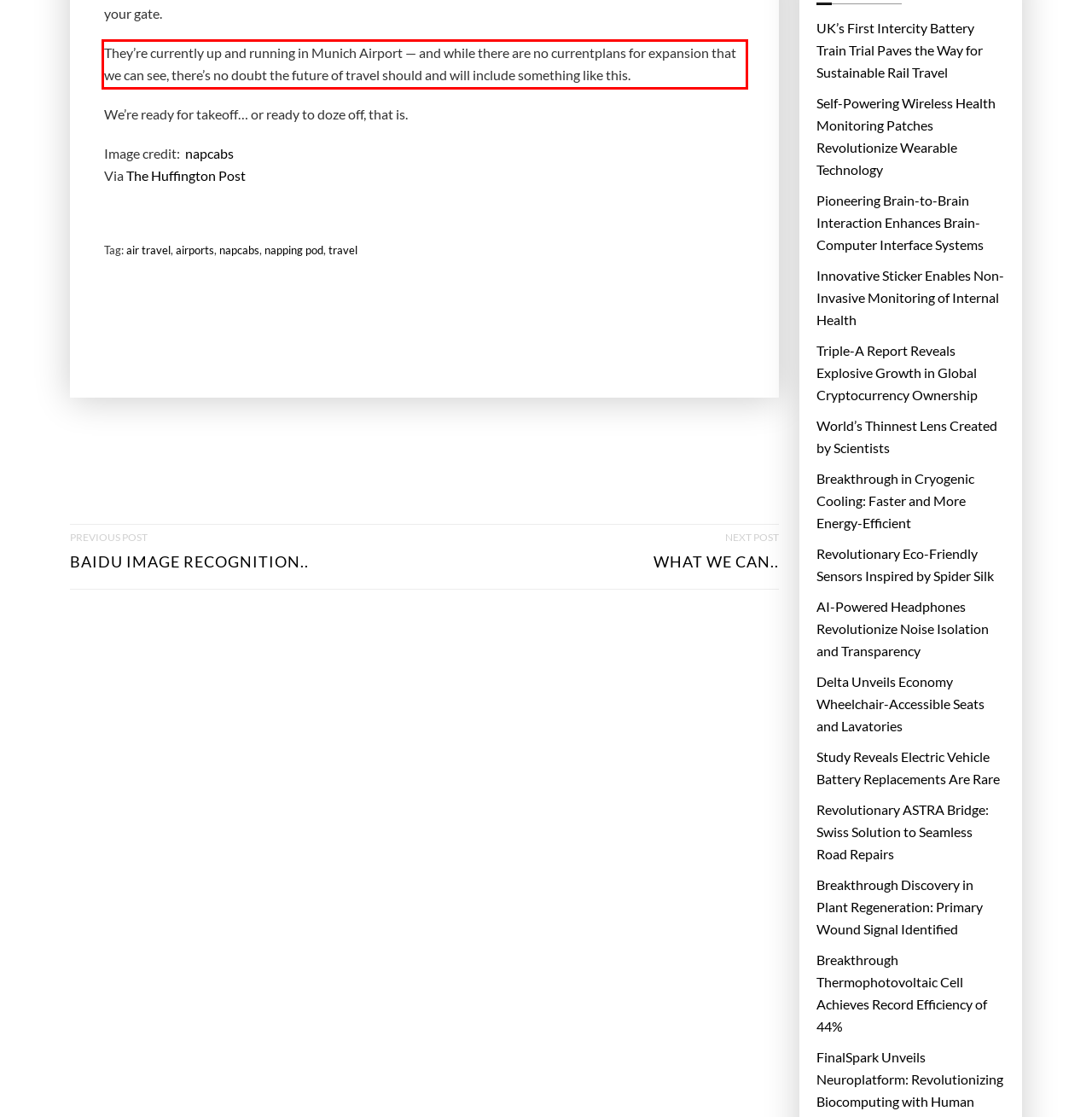Please examine the webpage screenshot and extract the text within the red bounding box using OCR.

They’re currently up and running in Munich Airport — and while there are no currentplans for expansion that we can see, there’s no doubt the future of travel should and will include something like this.